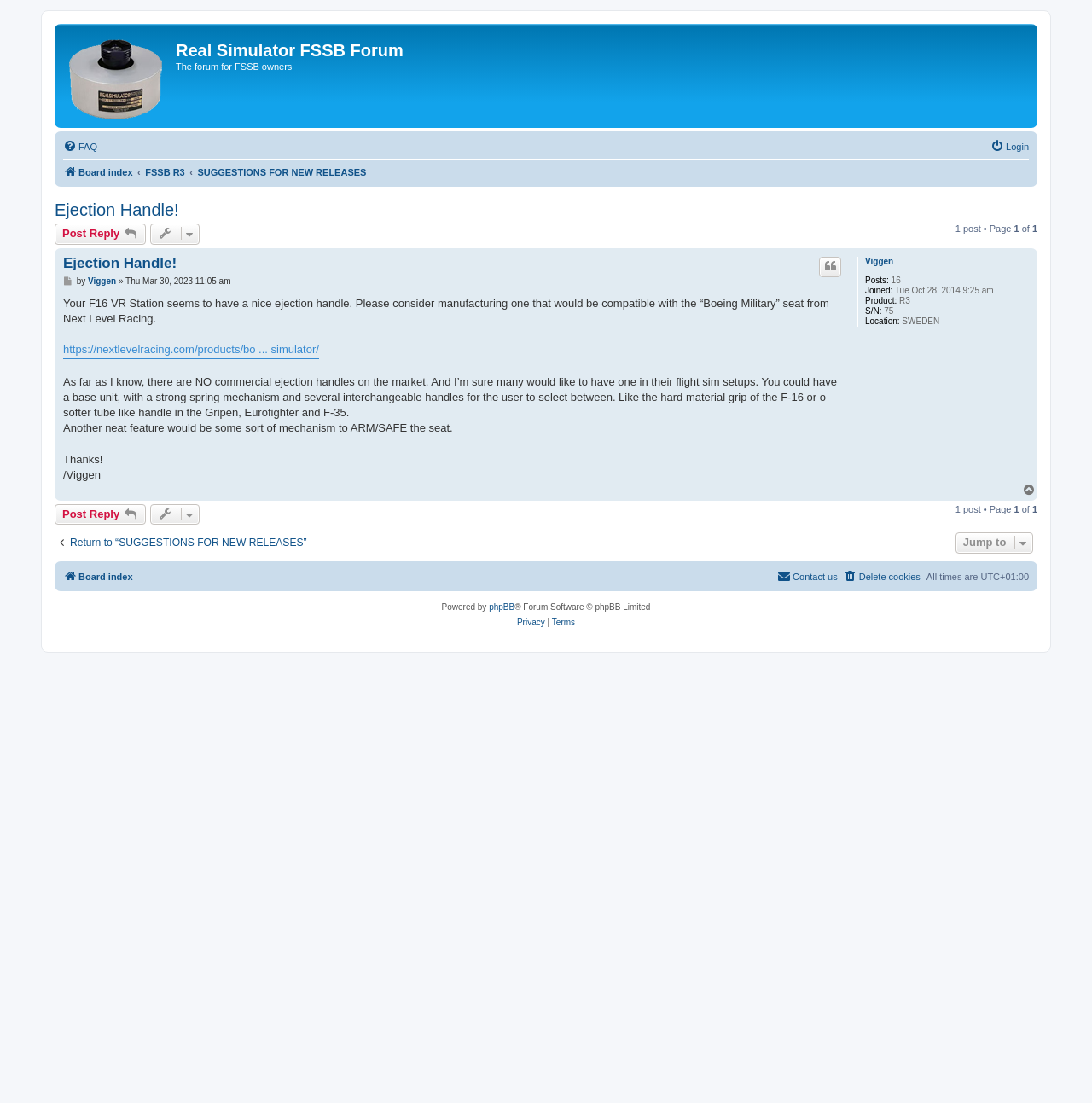Extract the bounding box coordinates for the described element: "https://nextlevelracing.com/products/bo ... simulator/". The coordinates should be represented as four float numbers between 0 and 1: [left, top, right, bottom].

[0.058, 0.31, 0.292, 0.325]